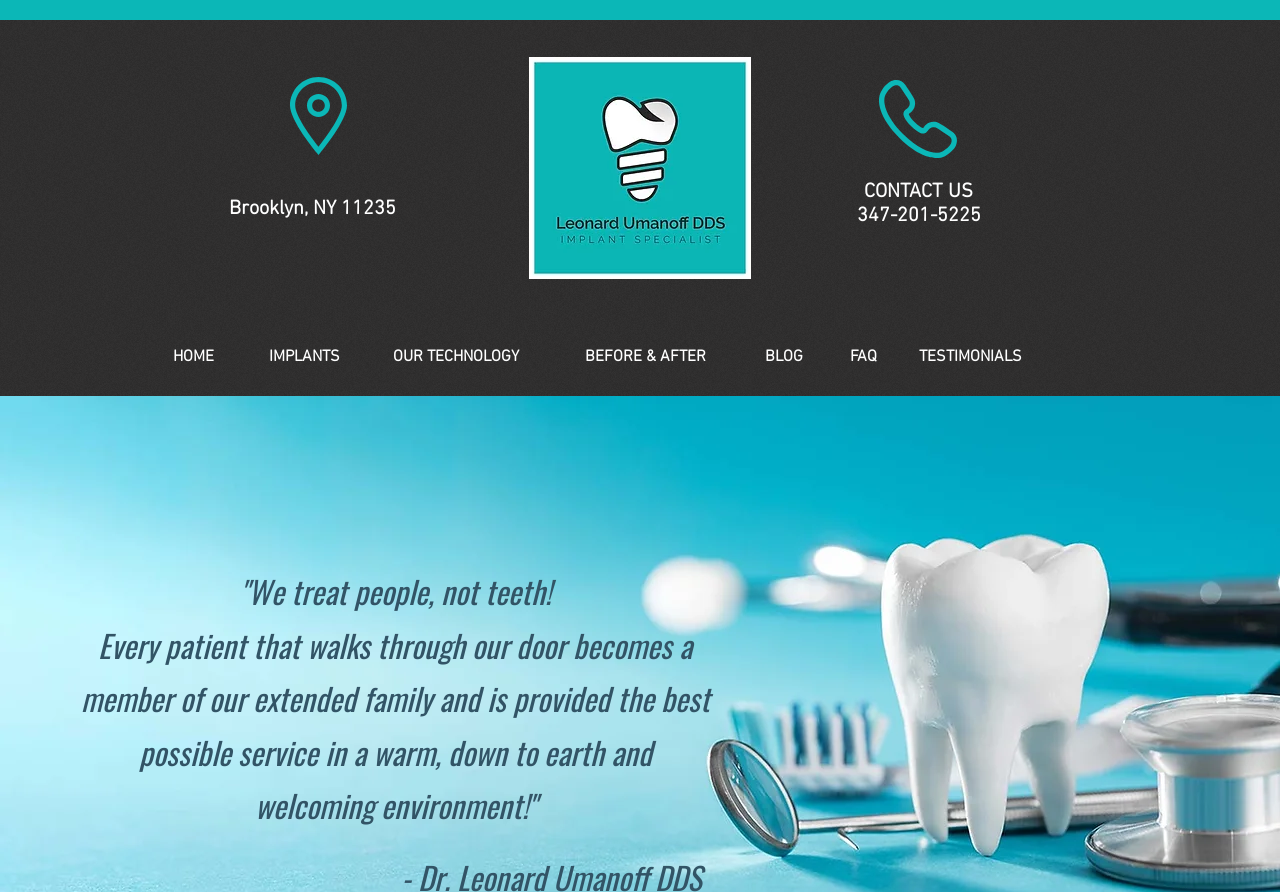Identify the bounding box of the UI element that matches this description: "Brooklyn, NY 11235".

[0.179, 0.221, 0.309, 0.248]